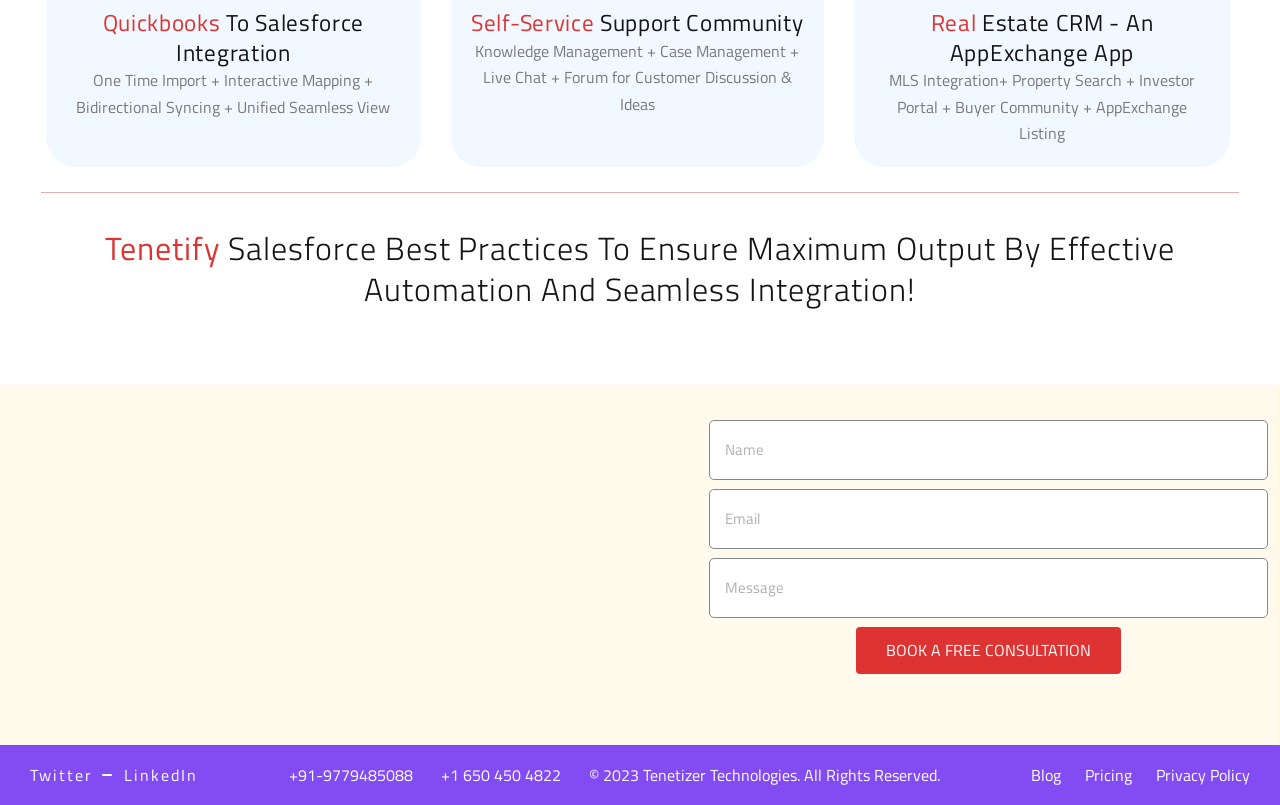Could you locate the bounding box coordinates for the section that should be clicked to accomplish this task: "Click on the 'BOOK A FREE CONSULTATION' button".

[0.669, 0.779, 0.876, 0.837]